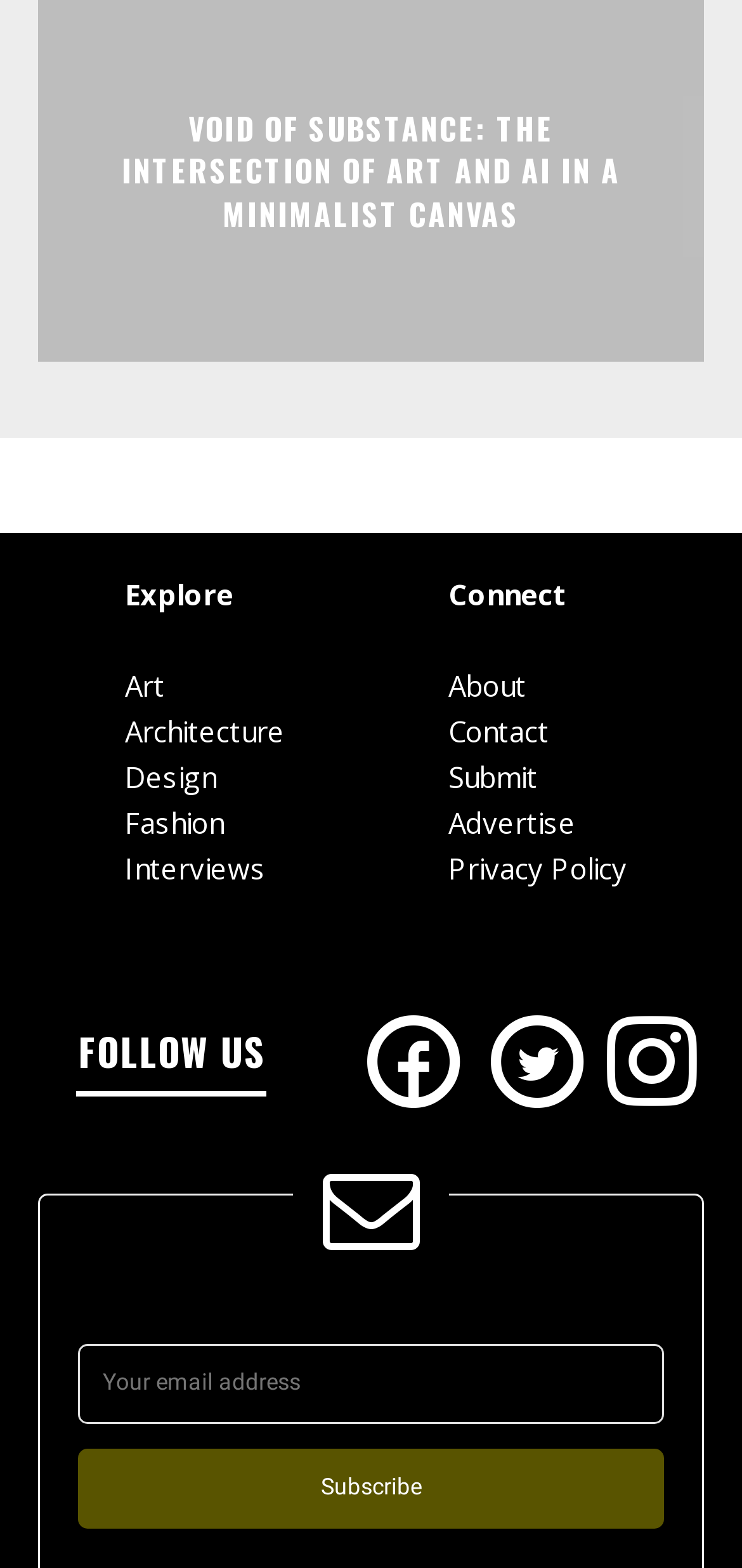What is the purpose of the textbox at the bottom?
Using the visual information, reply with a single word or short phrase.

To enter email for subscription